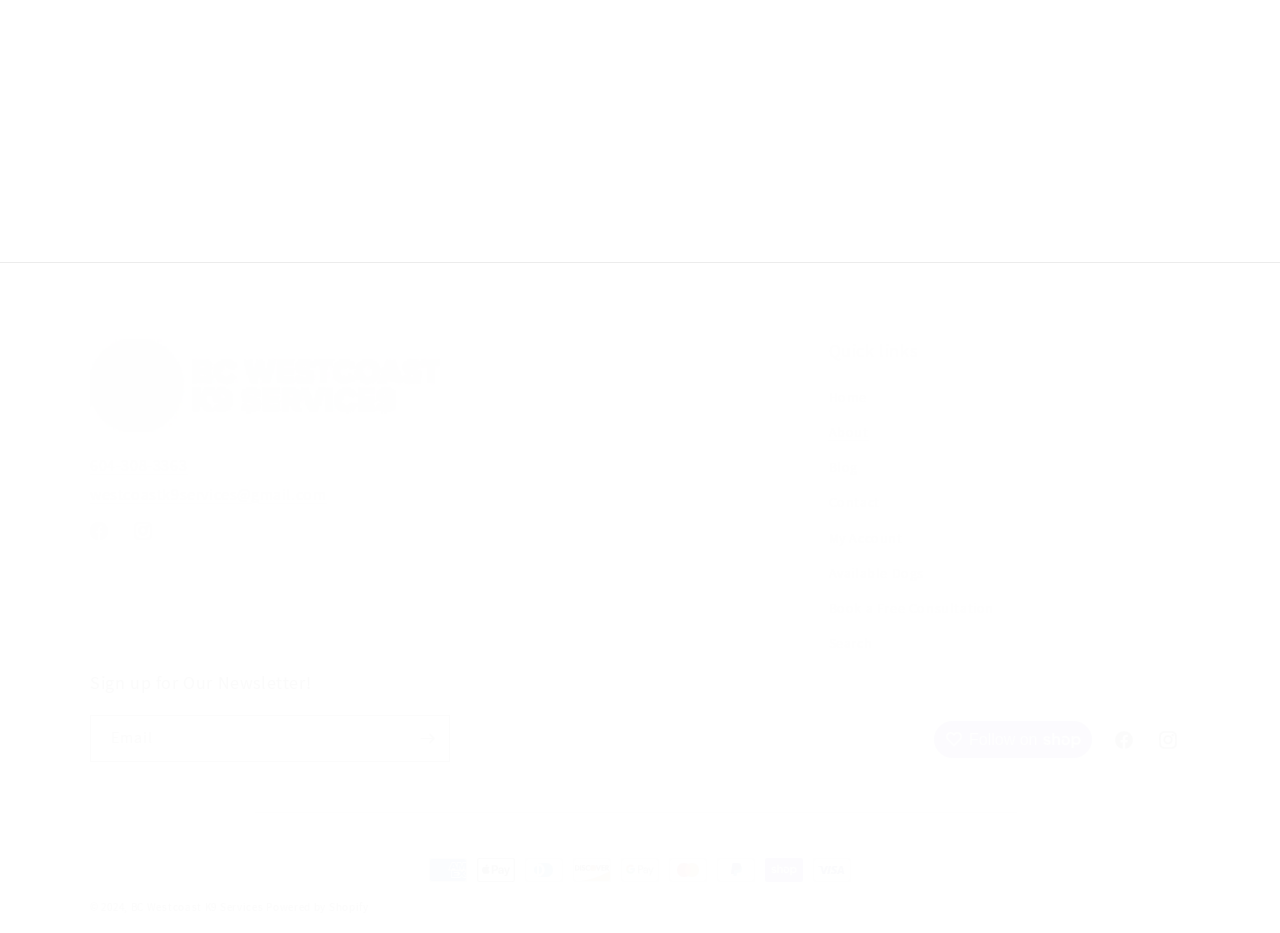Determine the bounding box coordinates of the element that should be clicked to execute the following command: "Subscribe to the newsletter".

[0.316, 0.766, 0.351, 0.816]